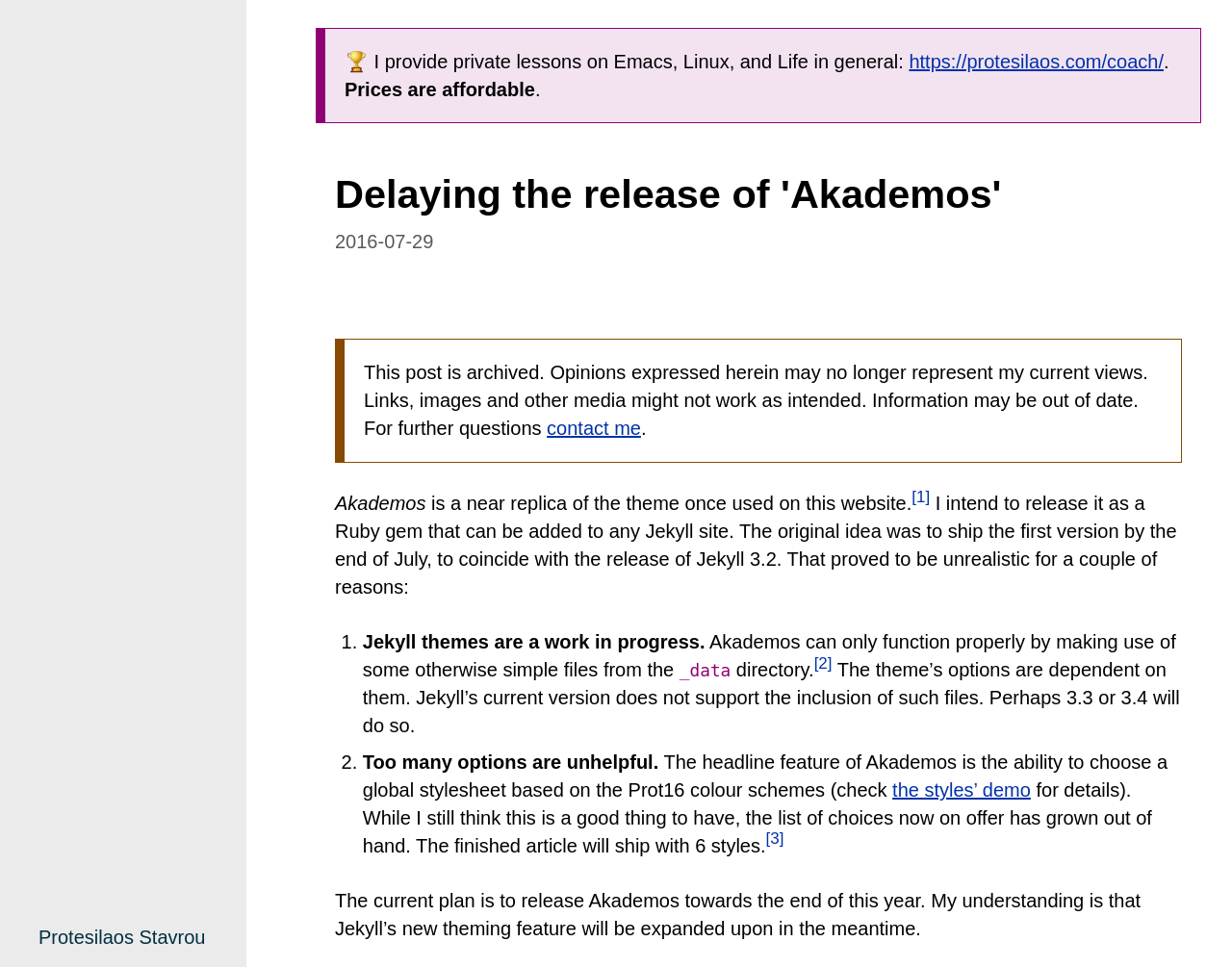Give a detailed account of the webpage.

This webpage is a blog post titled "Delaying the release of 'Akademos'" by Protesilaos Stavrou. At the top, there is a link to the author's name, followed by a brief introduction to their private lessons on Emacs, Linux, and life in general, with a link to their coaching website.

Below the introduction, there is a heading that displays the title of the blog post, accompanied by the date "2016-07-29" in a smaller font. The main content of the post is divided into paragraphs, with a notice at the top stating that the post is archived and may contain outdated information.

The first paragraph discusses the Akademos theme, which is a near replica of the theme once used on this website. The author intends to release it as a Ruby gem that can be added to any Jekyll site.

The following paragraphs are organized into a list with two points, each with a numbered marker. The first point explains that Jekyll themes are a work in progress, and Akademos requires certain files from the _data directory to function properly. The second point discusses the overwhelming number of options available in Akademos, which will be reduced to six styles in the final release.

Throughout the post, there are links to external resources, such as the author's coaching website and a demo of the Prot16 colour schemes. The post concludes with a statement about the planned release of Akademos towards the end of 2016, pending the development of Jekyll's new theming feature.